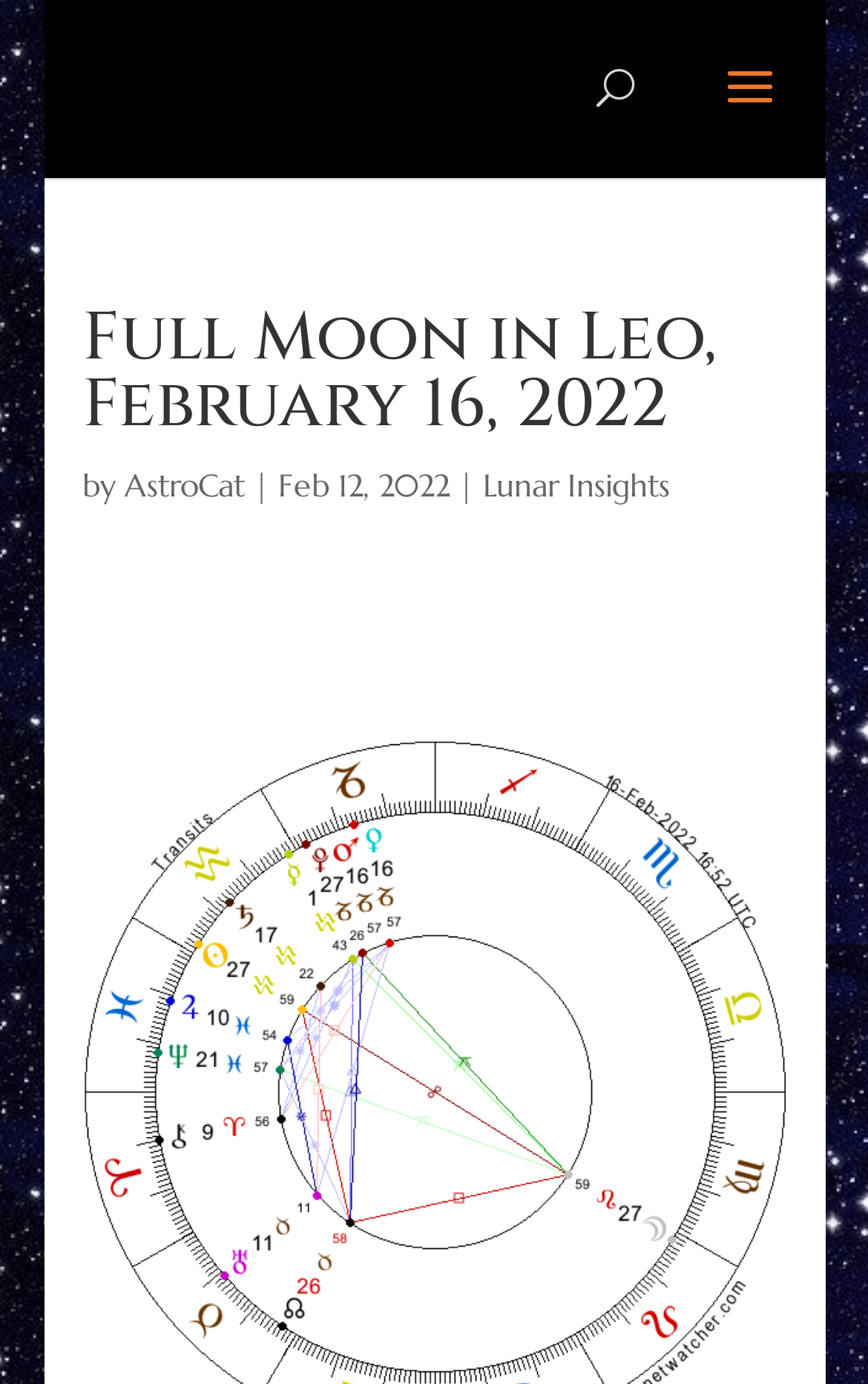Who is the author of the article?
From the screenshot, provide a brief answer in one word or phrase.

AstroCat